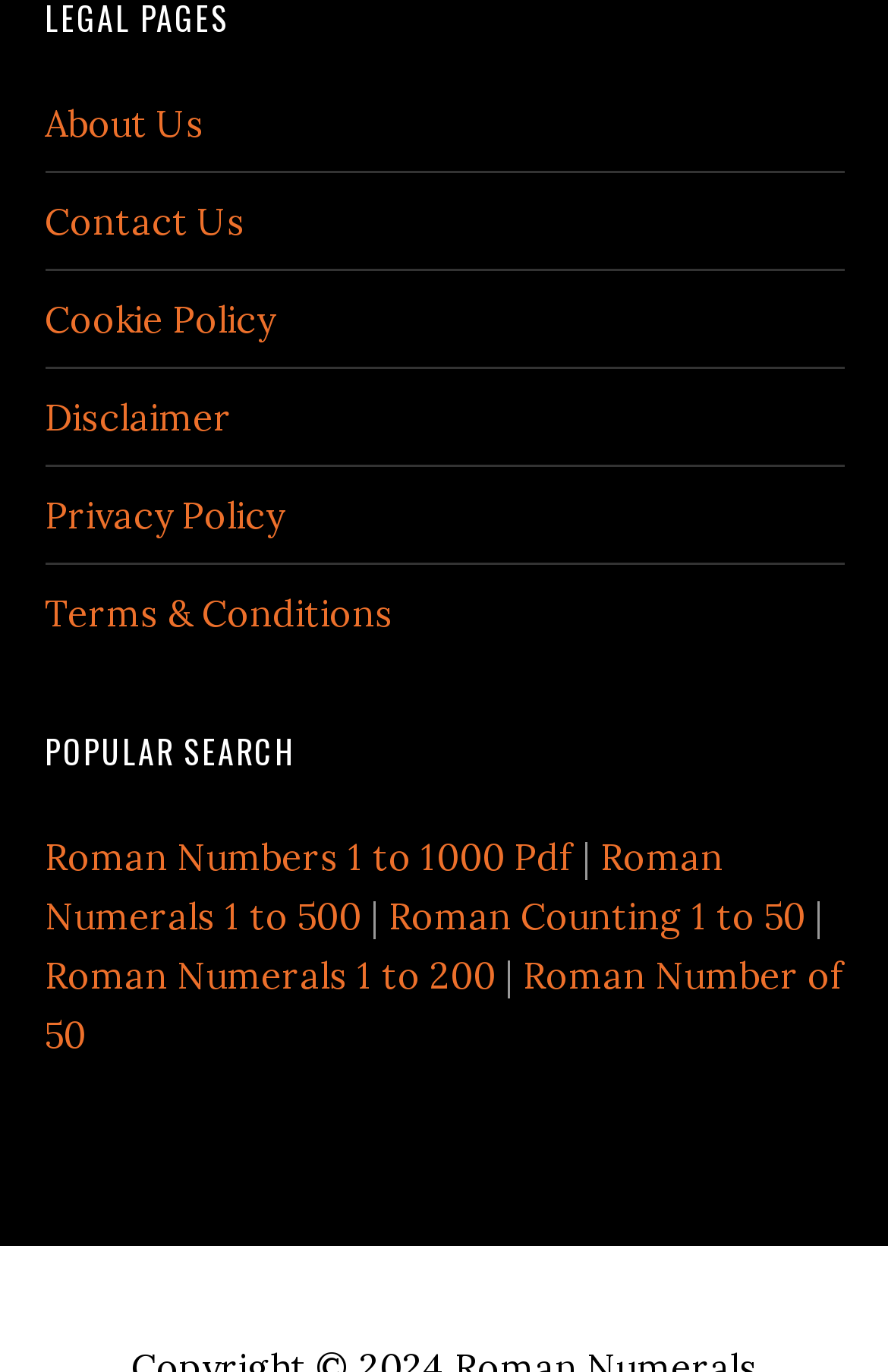Please indicate the bounding box coordinates of the element's region to be clicked to achieve the instruction: "go to Roman Numerals 1 to 500". Provide the coordinates as four float numbers between 0 and 1, i.e., [left, top, right, bottom].

[0.05, 0.607, 0.814, 0.683]